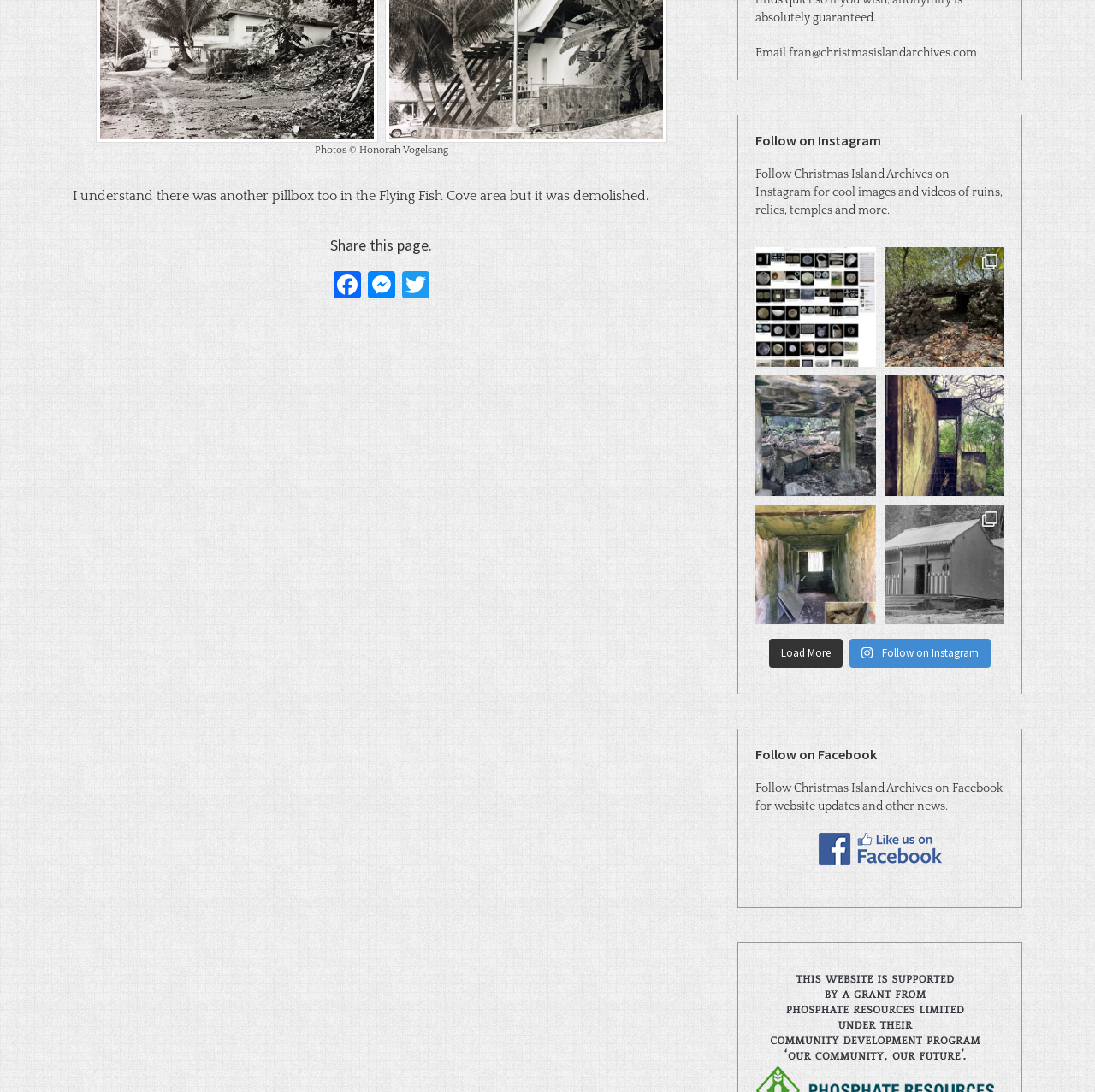Using the information in the image, could you please answer the following question in detail:
How many social media platforms are mentioned for sharing?

I counted the number of link elements with text 'Facebook', 'Messenger', and 'Twitter' which are all social media platforms. Therefore, there are 3 social media platforms mentioned for sharing.